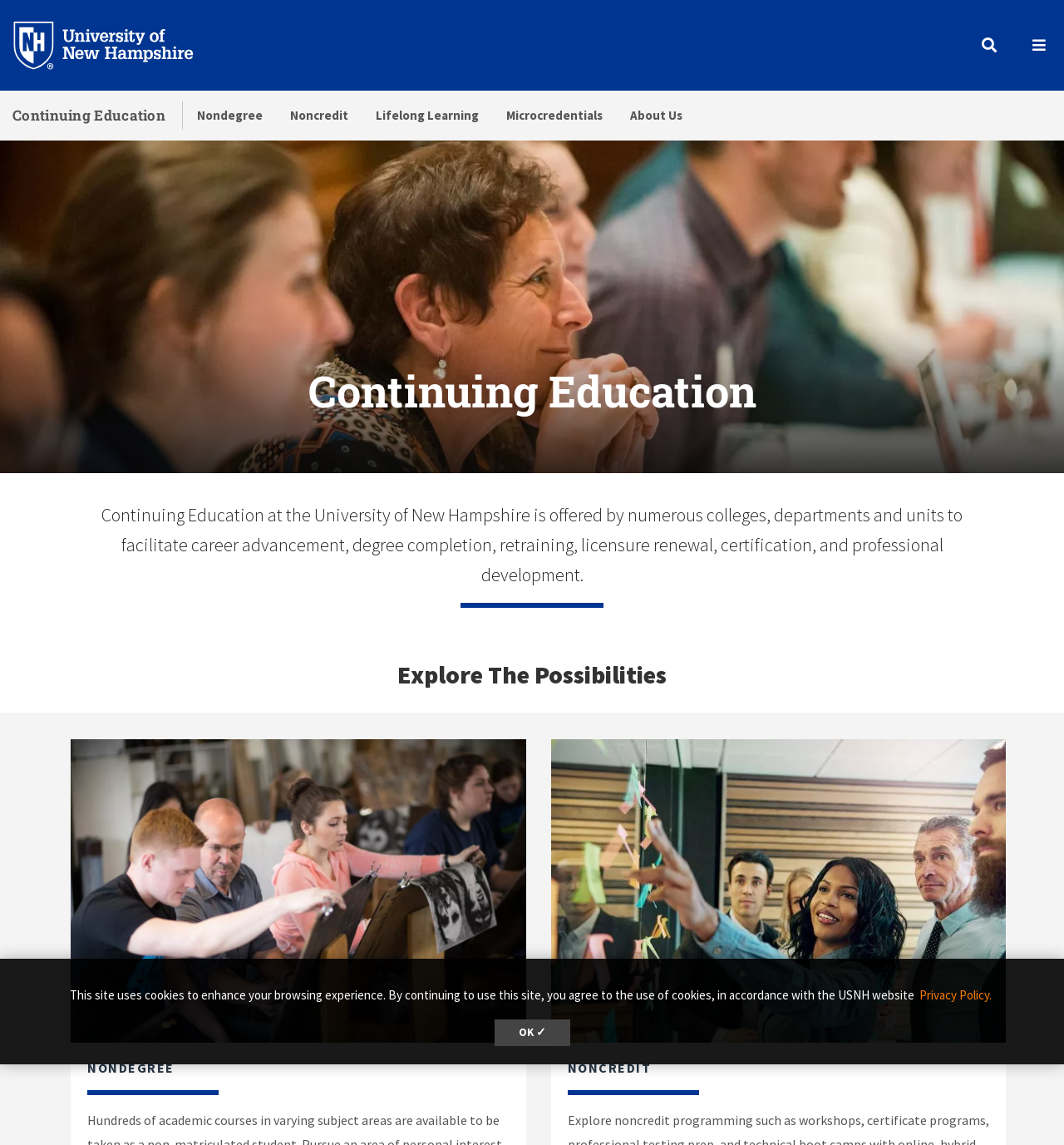What is the name of the university?
Using the picture, provide a one-word or short phrase answer.

University of New Hampshire